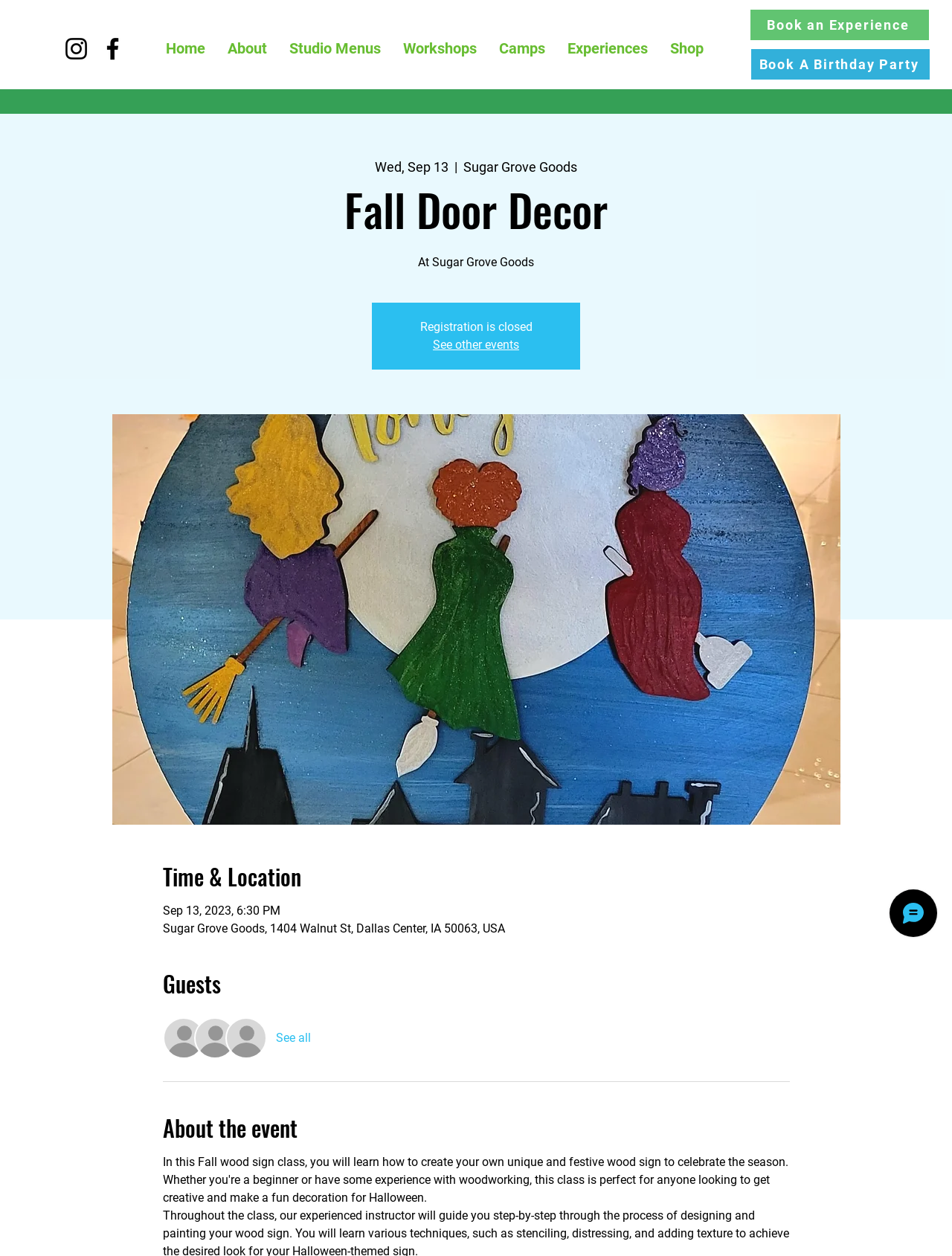Using the information shown in the image, answer the question with as much detail as possible: What is the date and time of the event?

I found the answer by looking at the static text element with the date and time information, which is located under the 'Time & Location' heading.